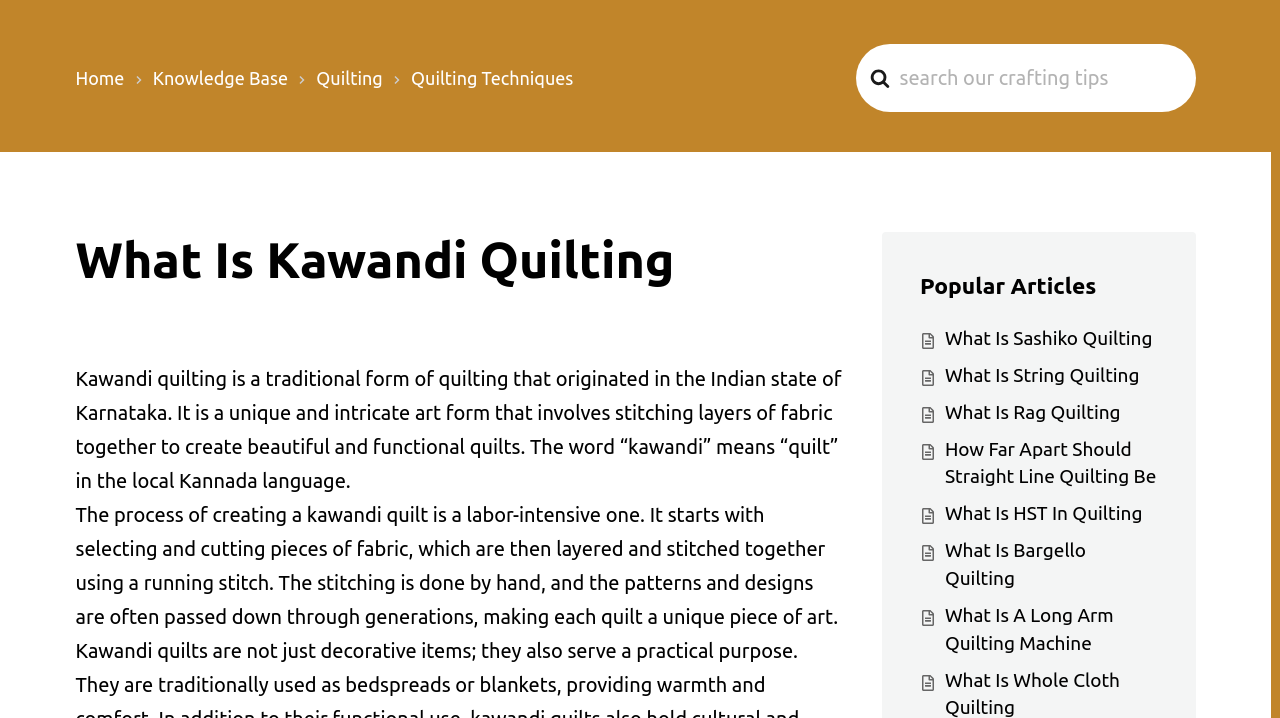How are Kawandi quilts stitched? Using the information from the screenshot, answer with a single word or phrase.

By hand